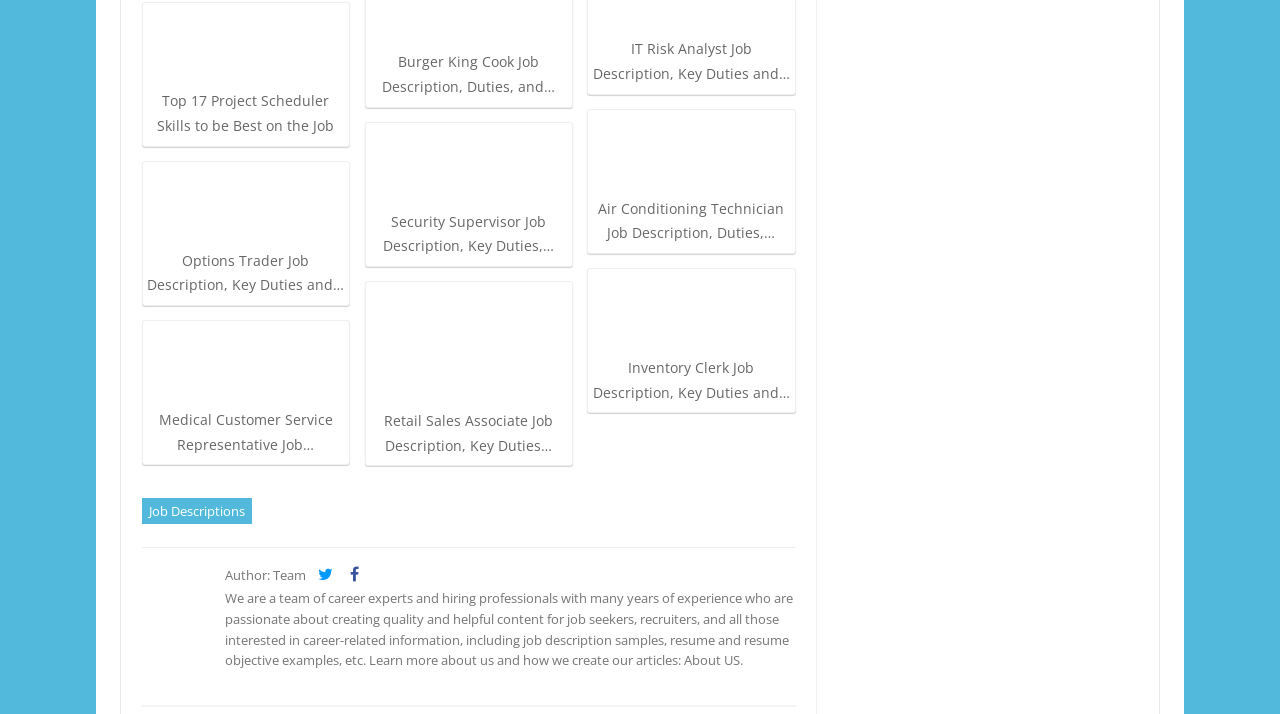Answer briefly with one word or phrase:
How many links are there on the webpage?

6